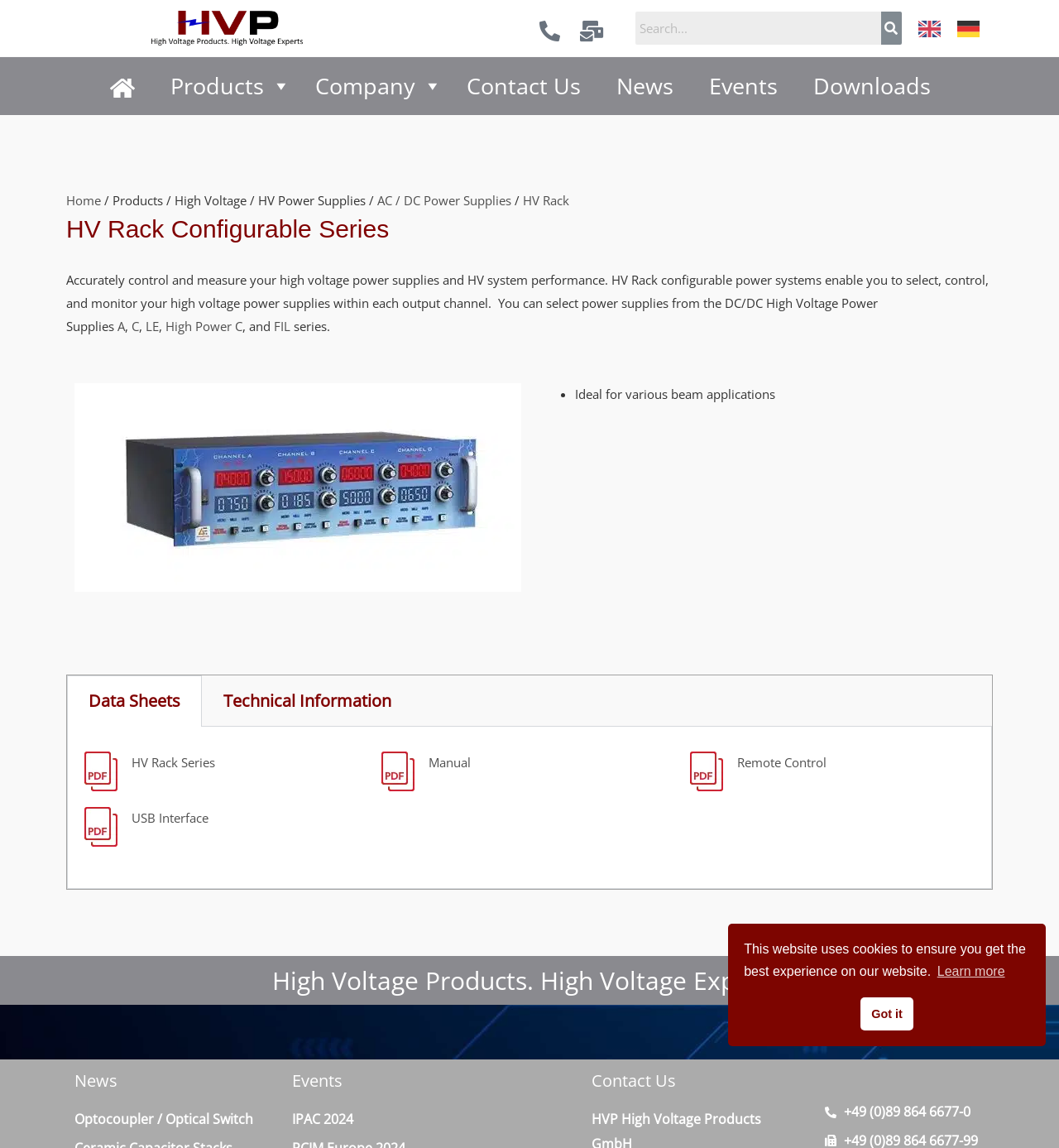Could you specify the bounding box coordinates for the clickable section to complete the following instruction: "Contact Us"?

[0.558, 0.931, 0.638, 0.951]